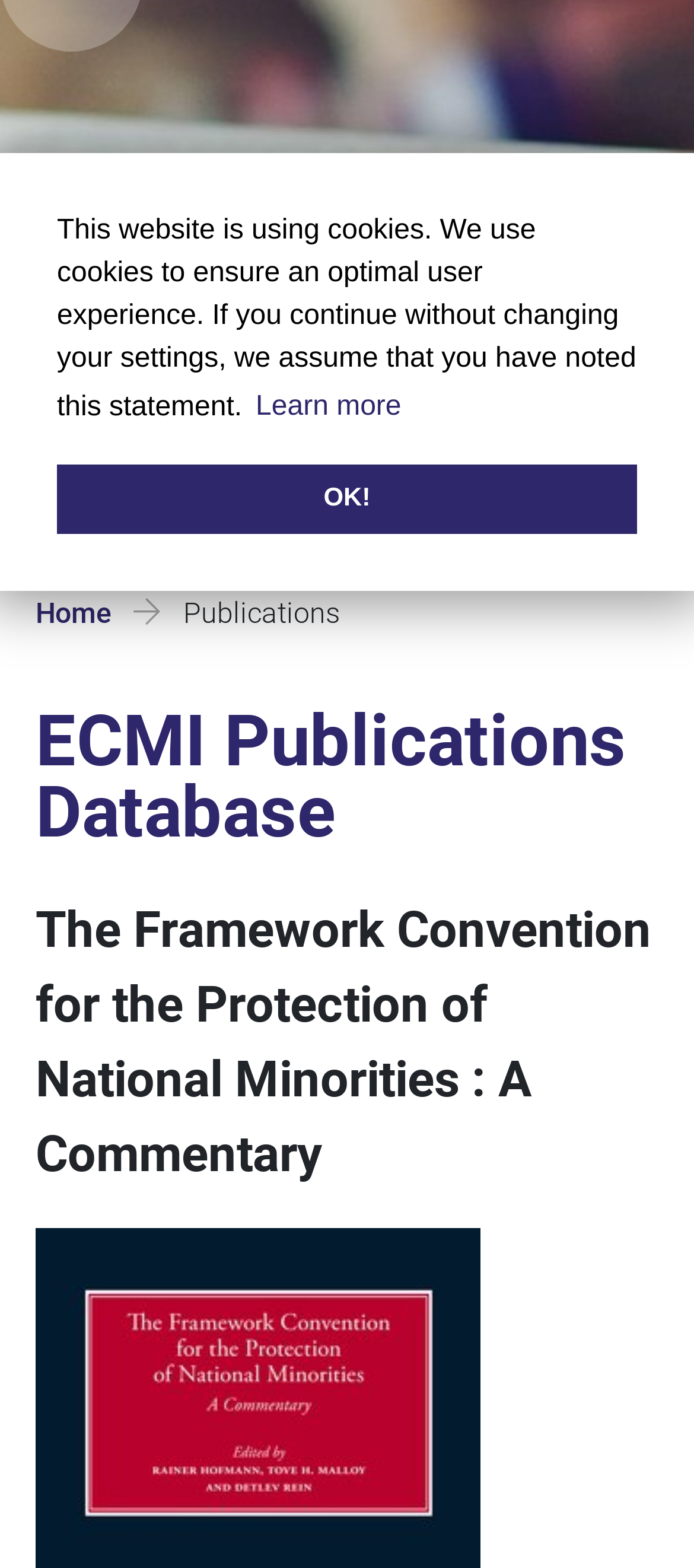Identify the bounding box coordinates for the UI element described as: "Minorities Blog".

[0.0, 0.29, 1.0, 0.331]